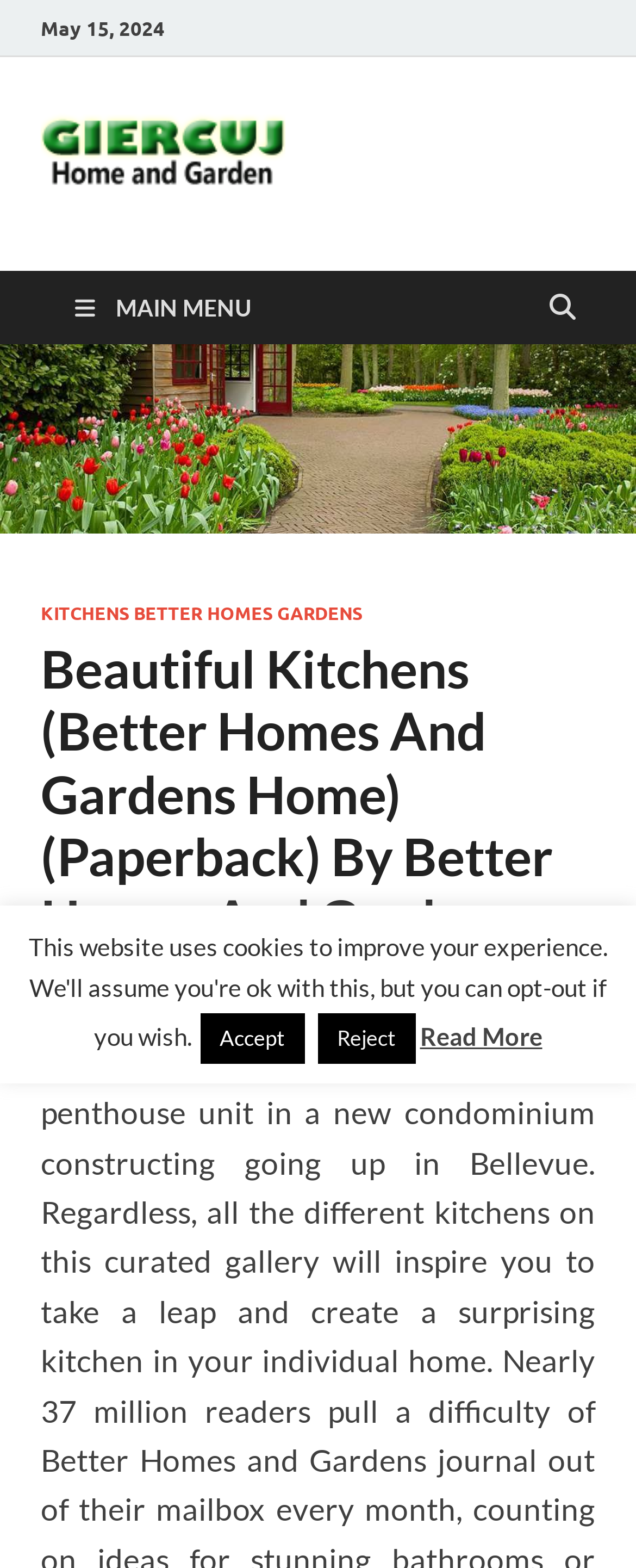Please identify the bounding box coordinates of the element that needs to be clicked to execute the following command: "View kitchen design inspiration". Provide the bounding box using four float numbers between 0 and 1, formatted as [left, top, right, bottom].

[0.064, 0.384, 0.569, 0.399]